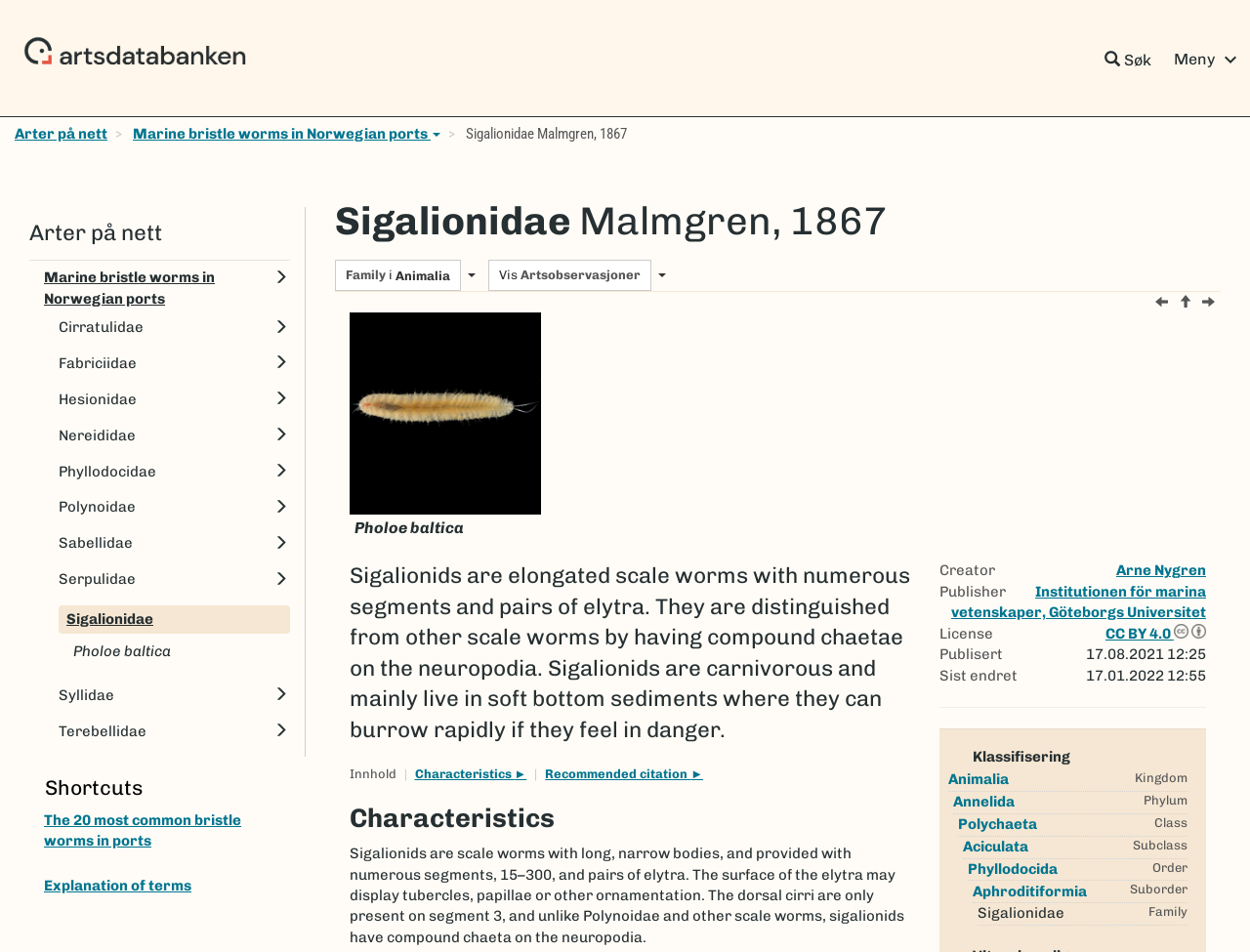Locate the bounding box coordinates of the element to click to perform the following action: 'Click the 'Characteristics ►' link'. The coordinates should be given as four float values between 0 and 1, in the form of [left, top, right, bottom].

[0.332, 0.806, 0.421, 0.821]